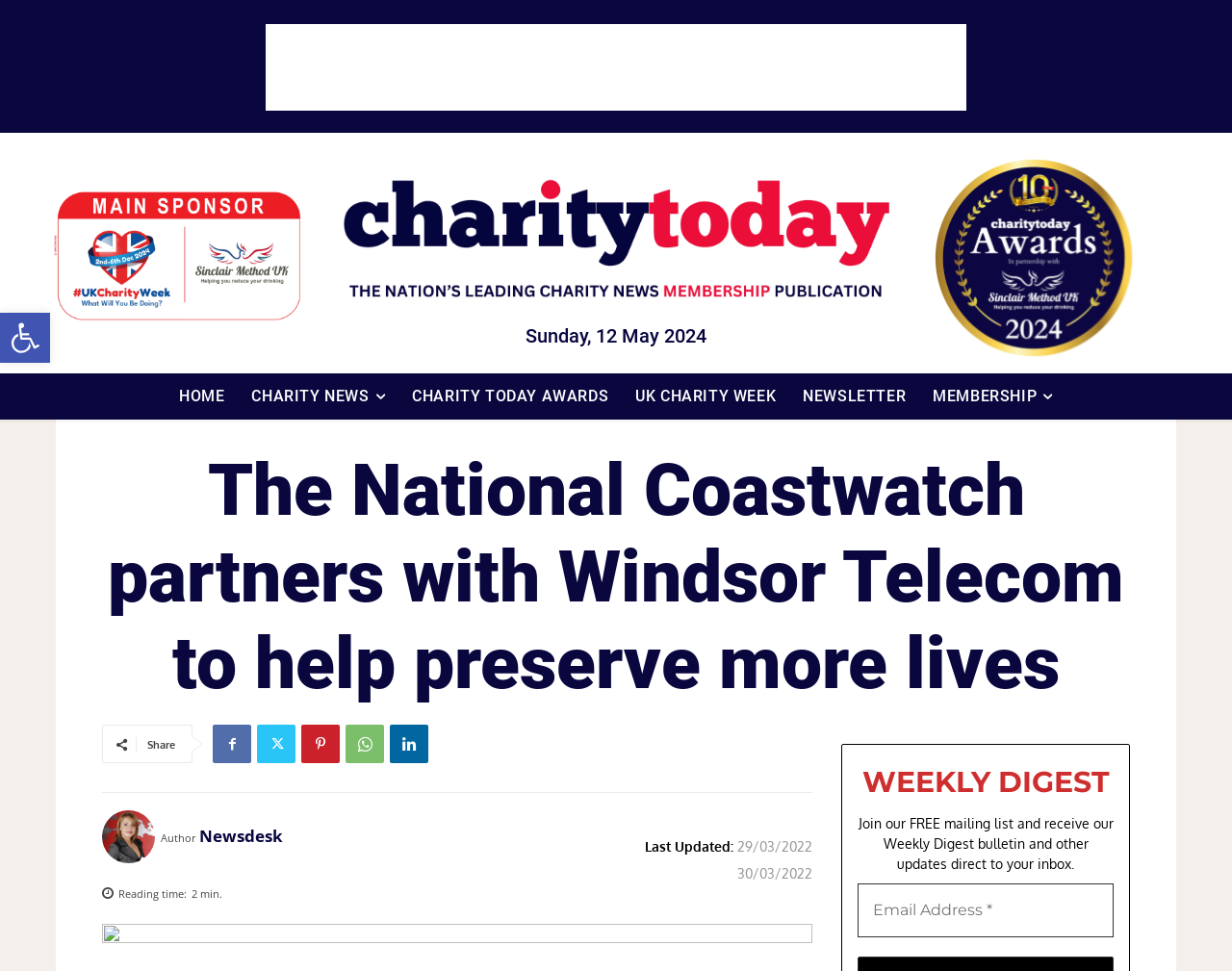Determine the bounding box coordinates of the clickable region to execute the instruction: "Read Charity News". The coordinates should be four float numbers between 0 and 1, denoted as [left, top, right, bottom].

[0.193, 0.165, 0.807, 0.321]